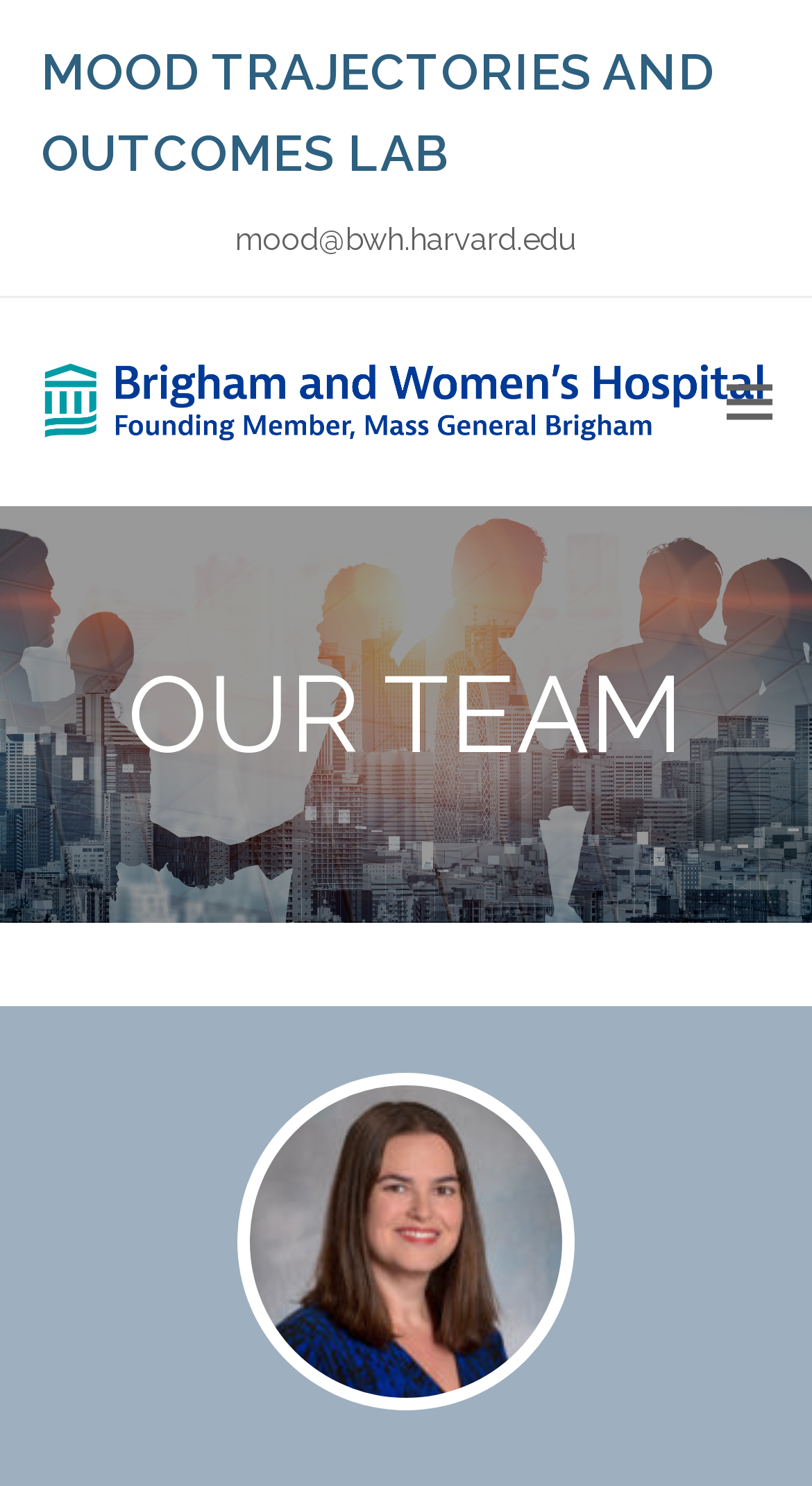Predict the bounding box of the UI element based on the description: "aria-label="Toggle mobile menu"". The coordinates should be four float numbers between 0 and 1, formatted as [left, top, right, bottom].

[0.894, 0.259, 0.95, 0.282]